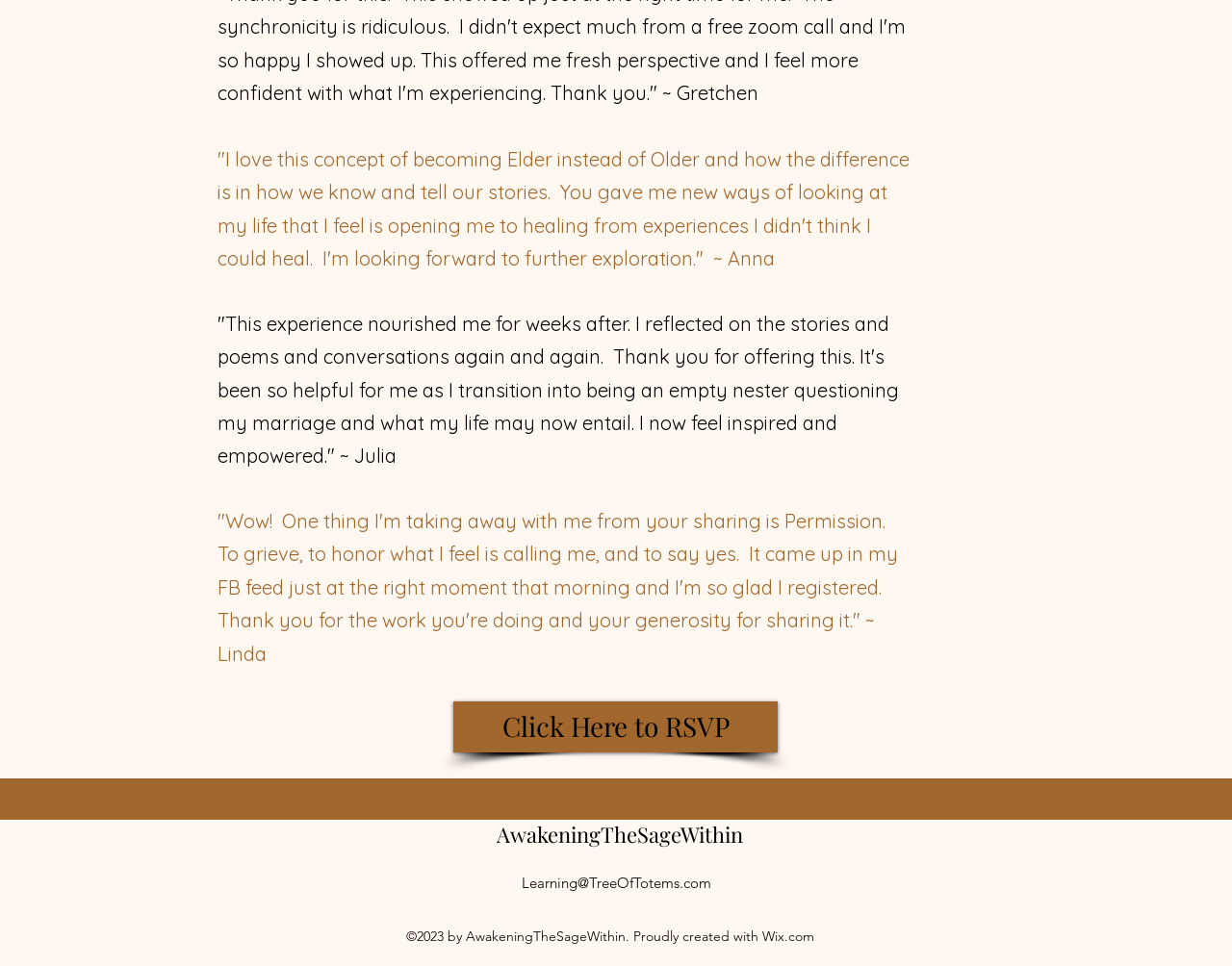Respond with a single word or phrase for the following question: 
What is the purpose of the 'Click Here to RSVP' link?

To register for an event